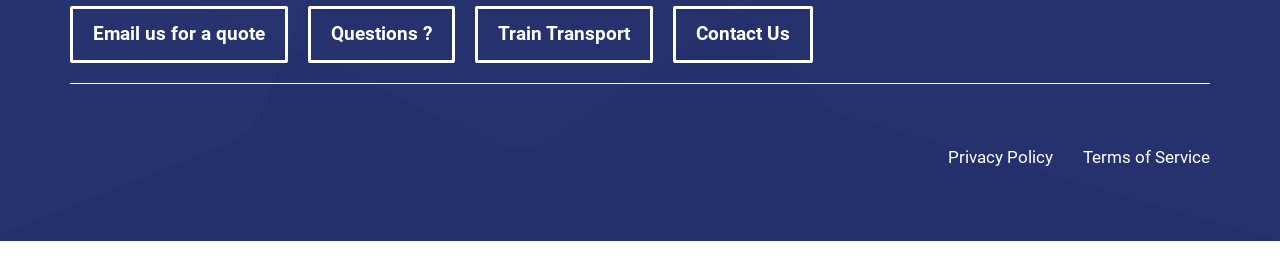Find the bounding box coordinates corresponding to the UI element with the description: "FMGE". The coordinates should be formatted as [left, top, right, bottom], with values as floats between 0 and 1.

None